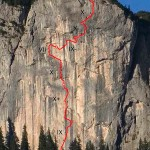Give a detailed account of the visual elements in the image.

This image depicts a rock climbing route on a majestic cliff face, showcasing the intricate path taken by climbers. The route is marked in red, illustrating the challenges and elevation changes climbers encounter. Key points along the route are labeled with Roman numerals, indicating various climbing grades ranging from IX to X, which suggest a high level of difficulty. Lush green trees line the base of the cliff, contrasting beautifully with the rocky surface above, which is bathed in sunlight. This visual serves as an informative guide for climbers, offering both a scenic view and a detailed representation of the climbing path on this prominent wall.